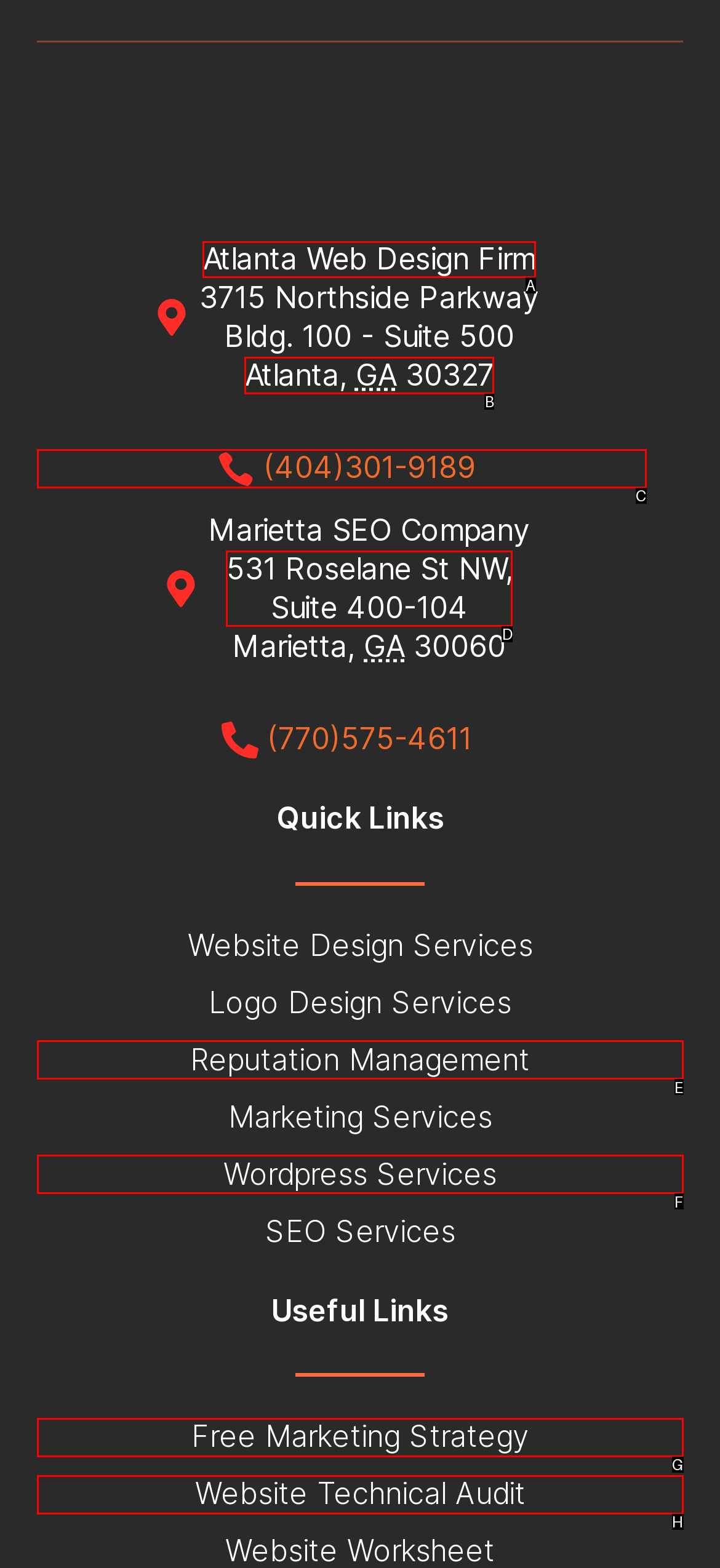Indicate which UI element needs to be clicked to fulfill the task: visit Atlanta Web Design Firm
Answer with the letter of the chosen option from the available choices directly.

A